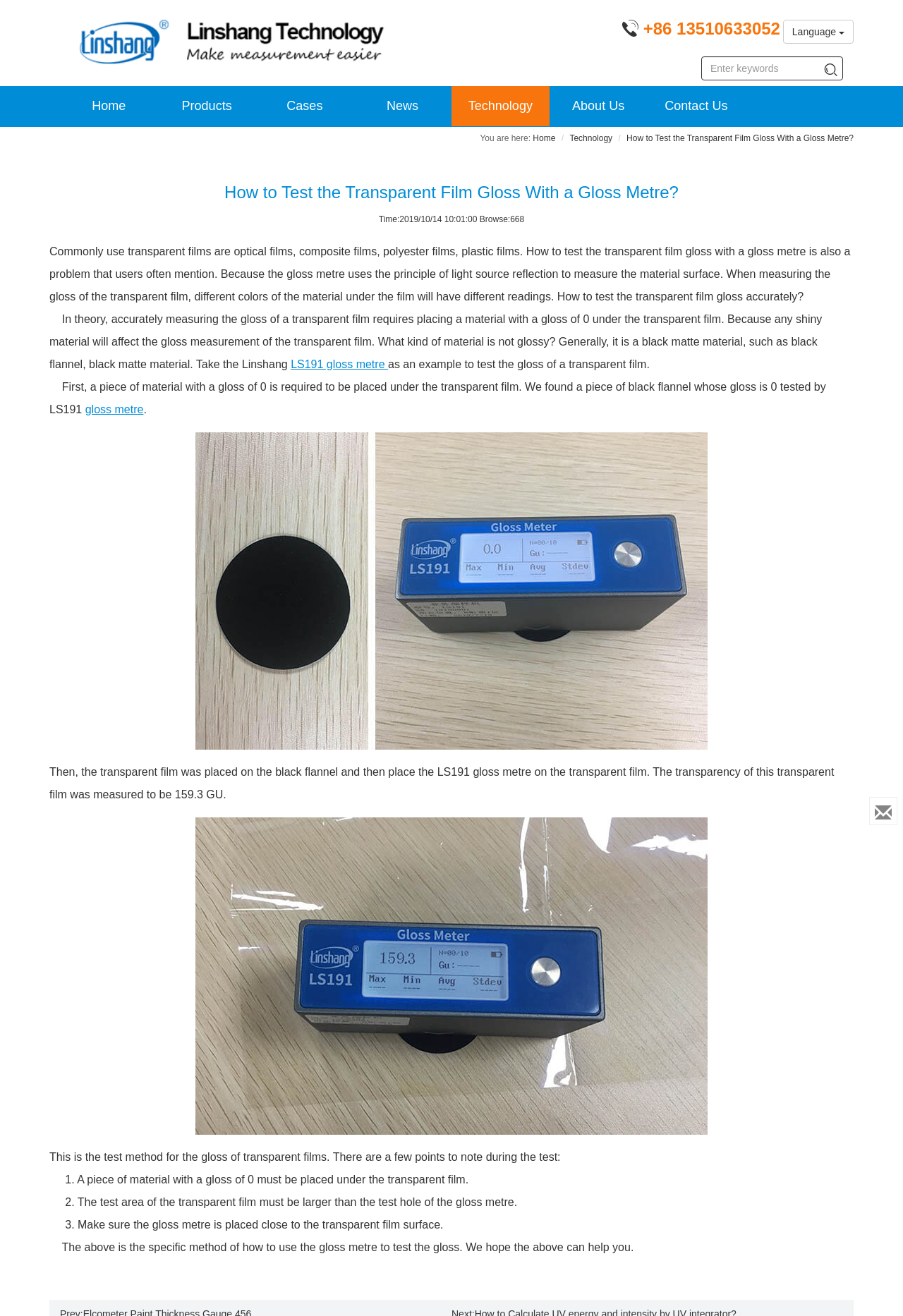Summarize the webpage comprehensively, mentioning all visible components.

This webpage is about testing the transparent film gloss with a gloss meter. At the top, there is a logo of Linshang Technology with a link to the company's website, accompanied by a phone number. To the right of the logo, there is a language selection button. Below the logo, there is a navigation menu with links to various sections of the website, including Home, Products, Cases, News, Technology, and About Us.

In the main content area, there is a heading that matches the title of the webpage. Below the heading, there is a brief description of the problem of testing transparent film gloss, followed by a detailed explanation of the solution. The solution involves using a gloss meter, specifically the LS191 model, to measure the gloss of the transparent film. The text explains that a material with a gloss of 0, such as black flannel, is required to be placed under the transparent film to ensure accurate measurement.

There are several images of the LS191 gloss meter throughout the webpage, which appear to be screenshots or product images. The text also provides step-by-step instructions on how to test the gloss of transparent films, including placing the material with a gloss of 0 under the film, ensuring the test area is larger than the test hole of the gloss meter, and placing the gloss meter close to the film surface.

At the bottom of the webpage, there is a link to Enquiry, which likely leads to a contact form or email address. There is also a search bar at the top right corner of the webpage, allowing users to search for specific keywords. Overall, the webpage provides a detailed guide on how to test the transparent film gloss with a gloss meter, with a focus on the LS191 model.